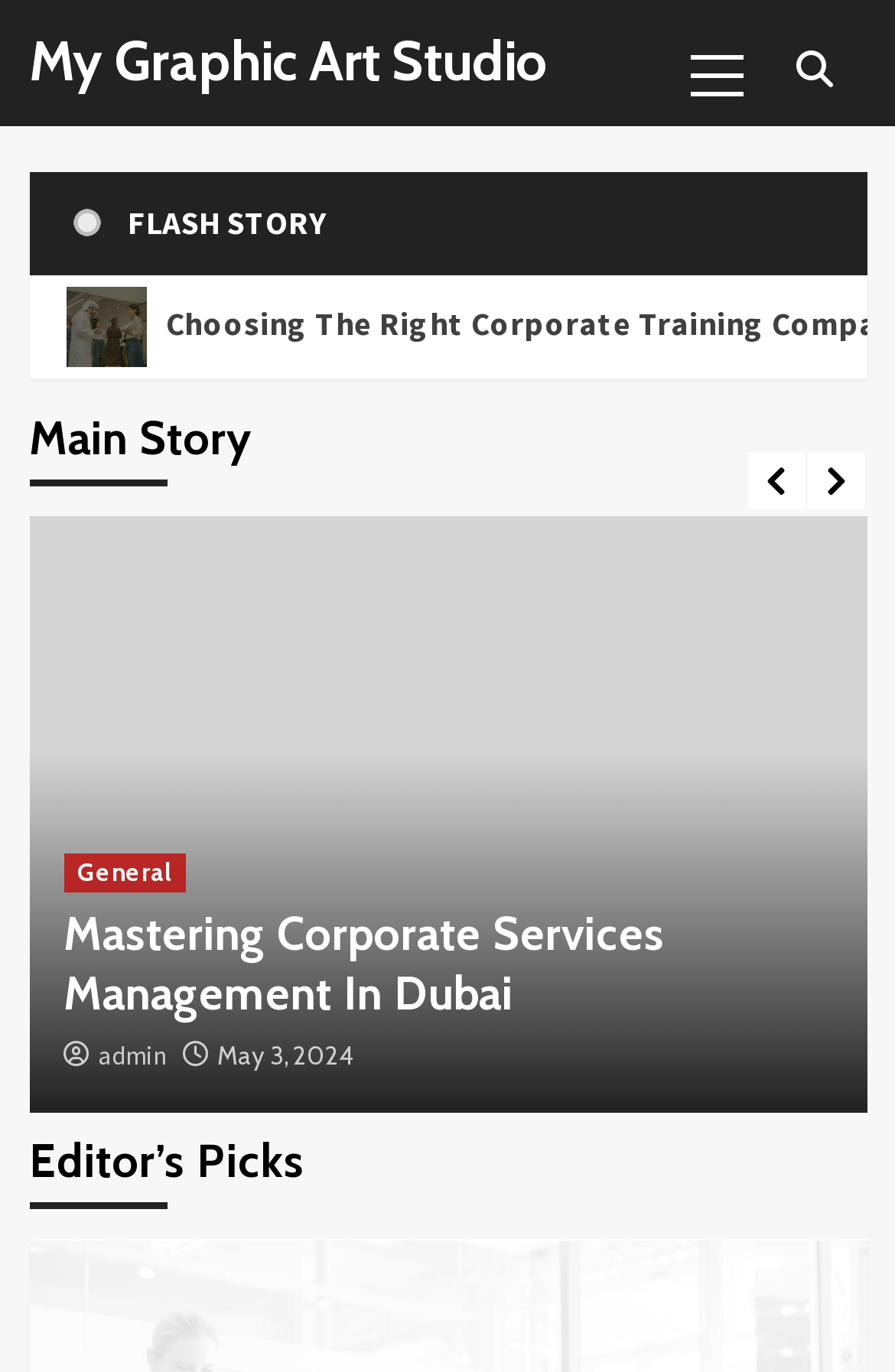Provide a single word or phrase answer to the question: 
What is the image below the 'FLASH STORY' text about?

Coast Guard Boats